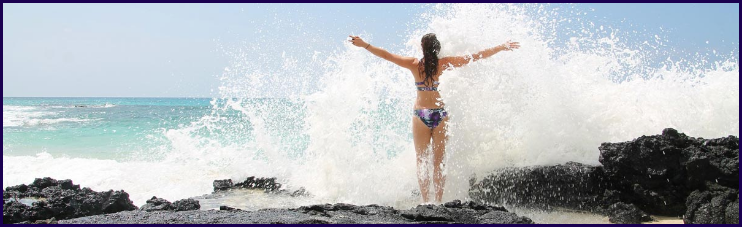Answer the question using only a single word or phrase: 
What is the color of the ocean?

Turquoise